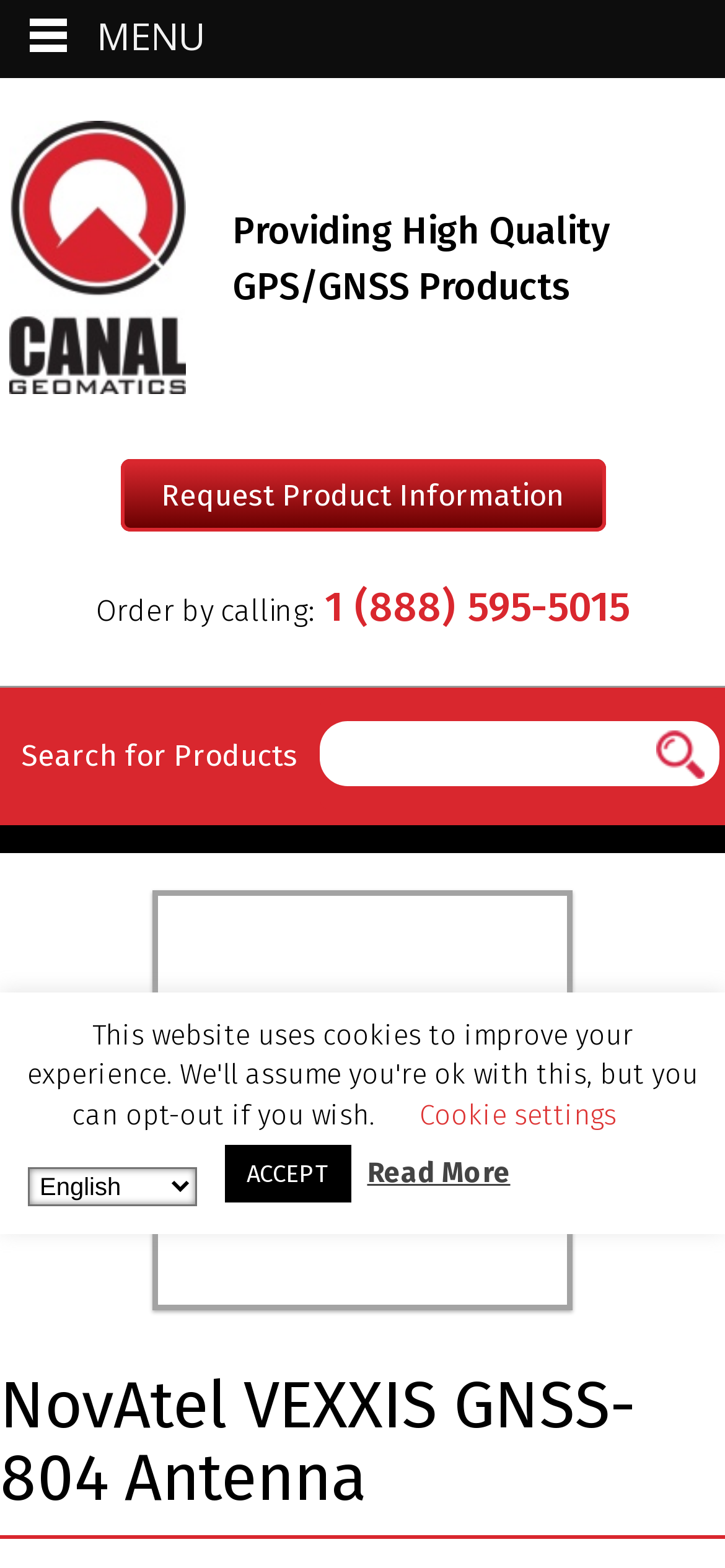Locate the bounding box coordinates of the clickable area needed to fulfill the instruction: "Request product information".

[0.165, 0.293, 0.835, 0.339]